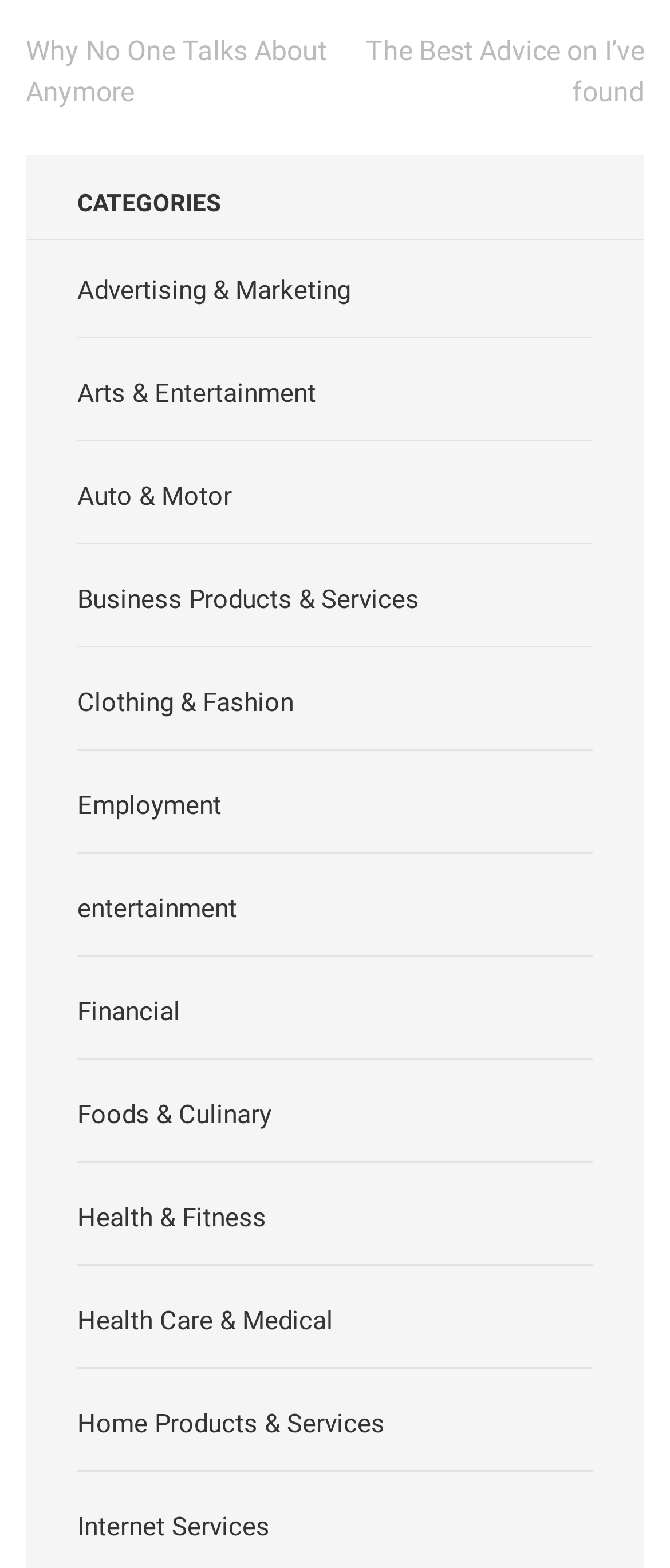What is the purpose of the navigation section?
Based on the visual information, provide a detailed and comprehensive answer.

The navigation section is located at the top of the webpage, and it contains two links, 'Why No One Talks About Anymore' and 'The Best Advice on I’ve found'. The purpose of this section is to provide navigation options for users to browse through different posts.